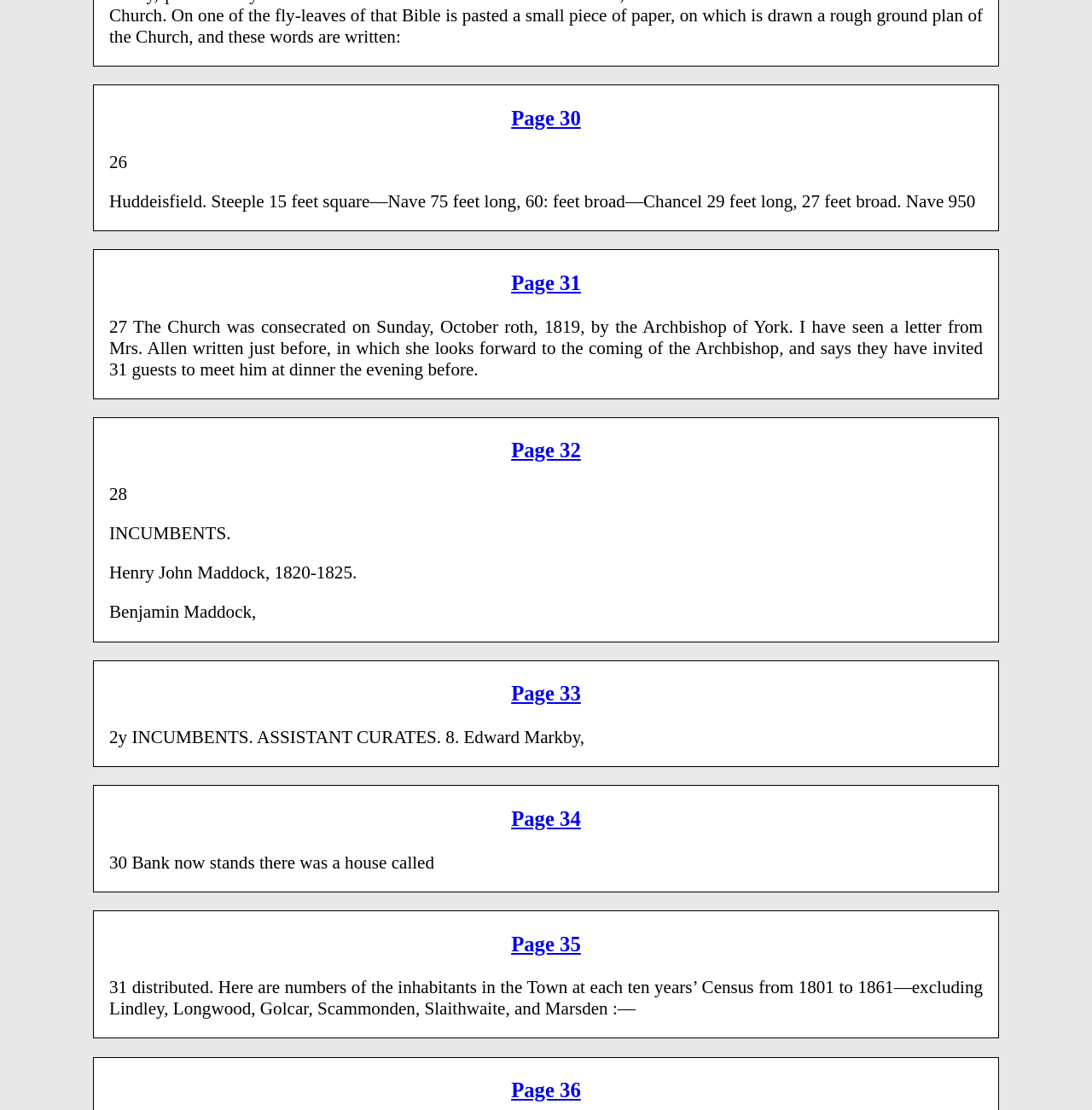Using the information in the image, could you please answer the following question in detail:
How many pages are there in total?

There are six blockquote elements, each containing a heading element with a page number, which suggests that there are six pages in total.